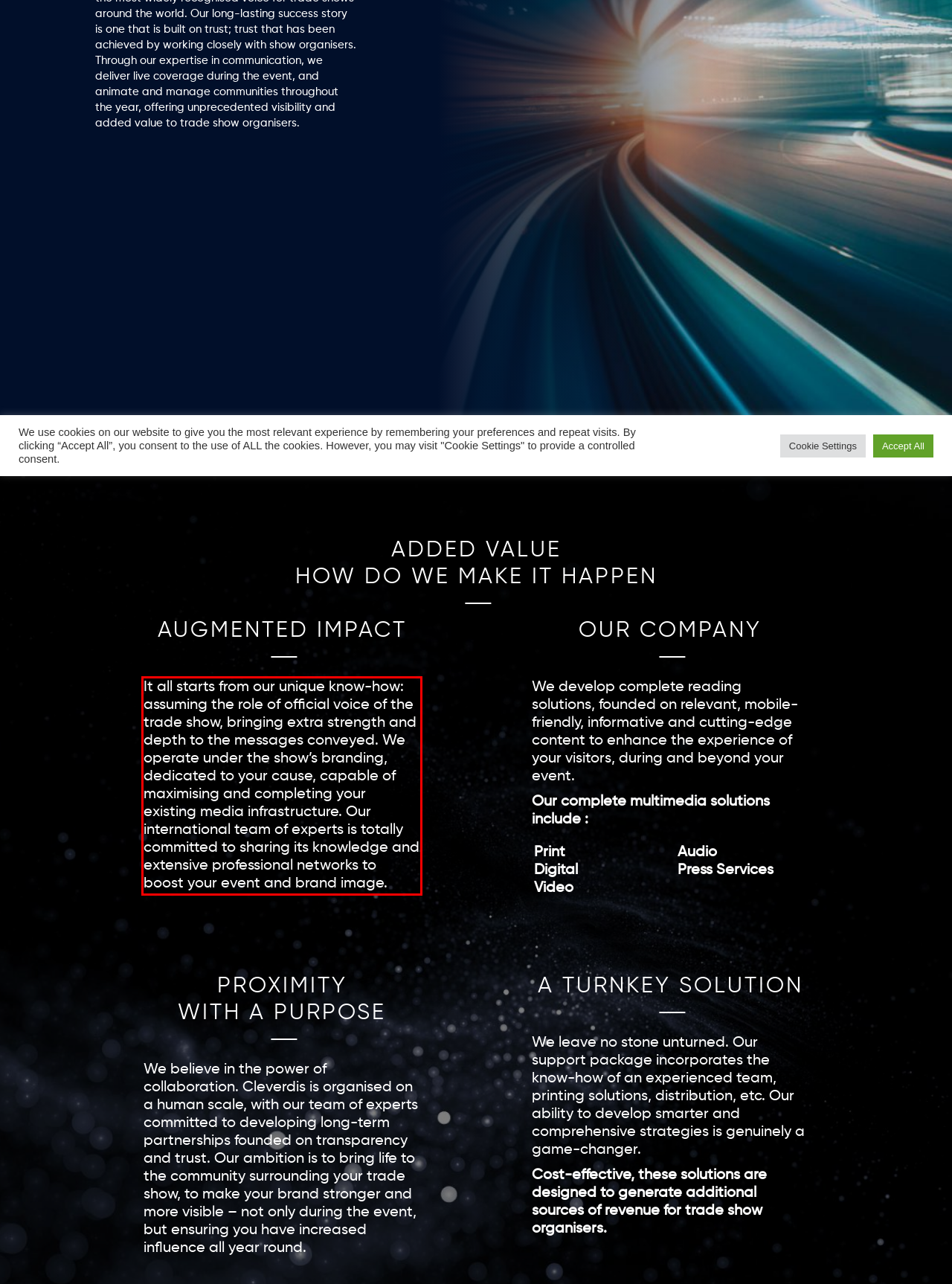Examine the webpage screenshot and use OCR to recognize and output the text within the red bounding box.

It all starts from our unique know-how: assuming the role of official voice of the trade show, bringing extra strength and depth to the messages conveyed. We operate under the show’s branding, dedicated to your cause, capable of maximising and completing your existing media infrastructure. Our international team of experts is totally committed to sharing its knowledge and extensive professional networks to boost your event and brand image.